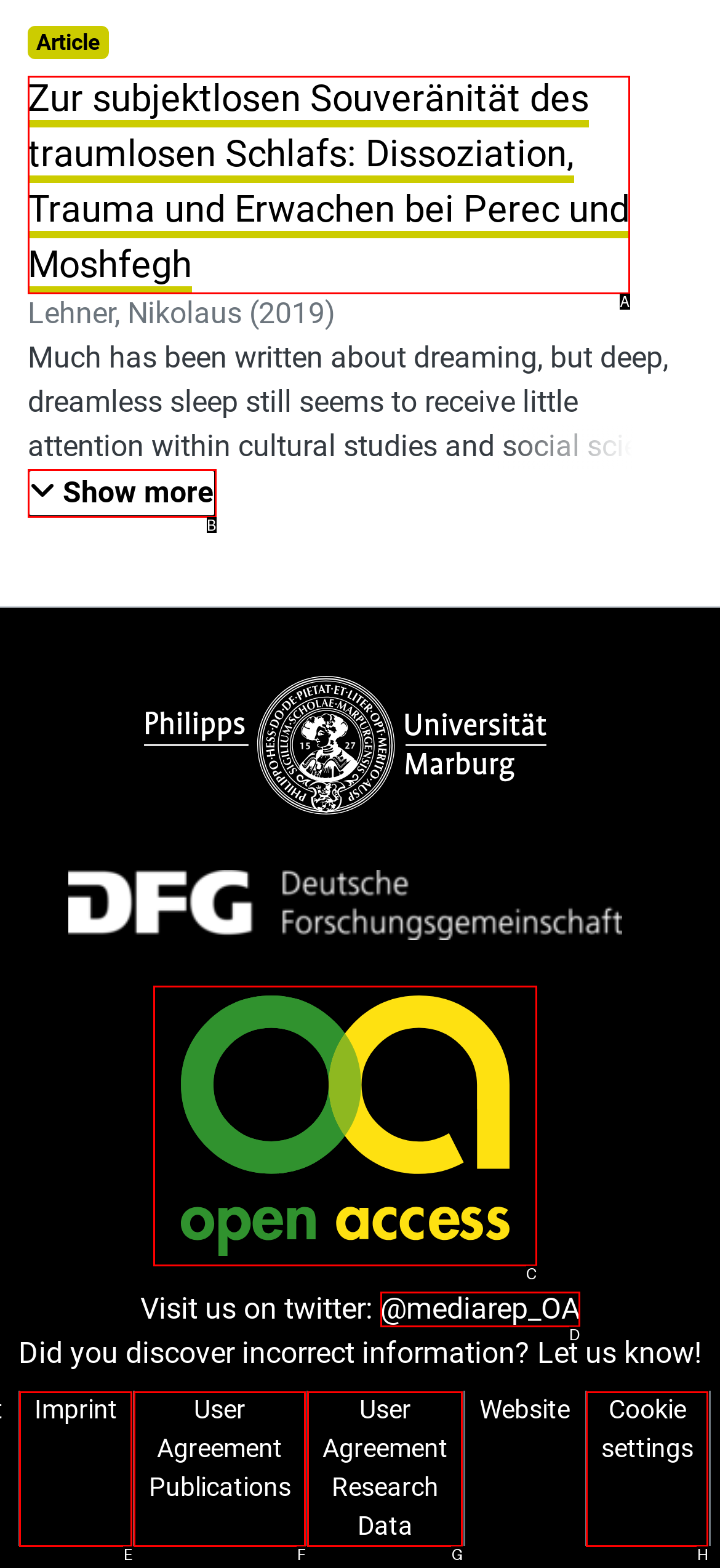Based on the description: User Agreement Research Data, select the HTML element that fits best. Provide the letter of the matching option.

G